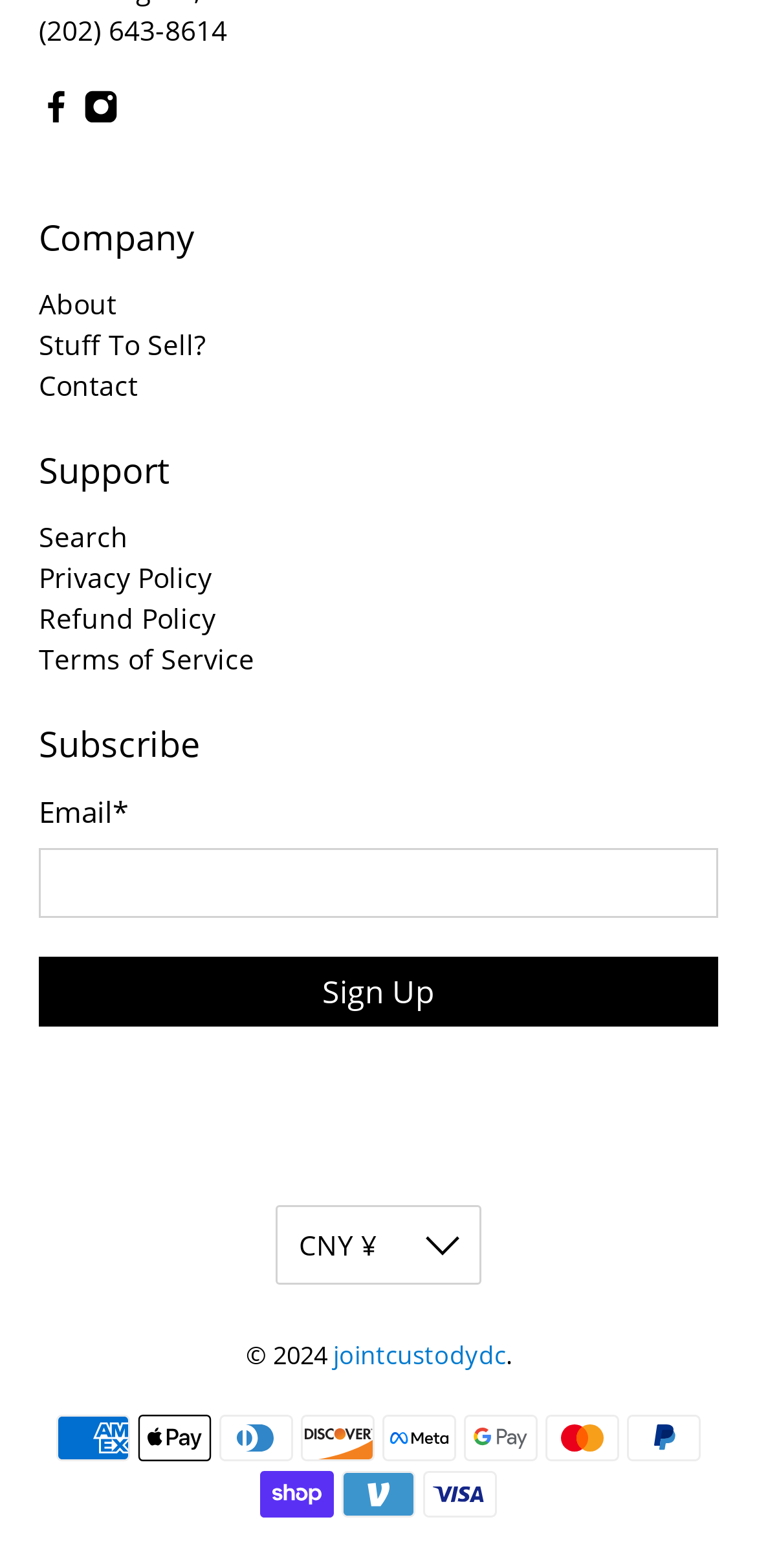Please provide the bounding box coordinates for the element that needs to be clicked to perform the following instruction: "Sign up for a subscription". The coordinates should be given as four float numbers between 0 and 1, i.e., [left, top, right, bottom].

[0.051, 0.61, 0.949, 0.655]